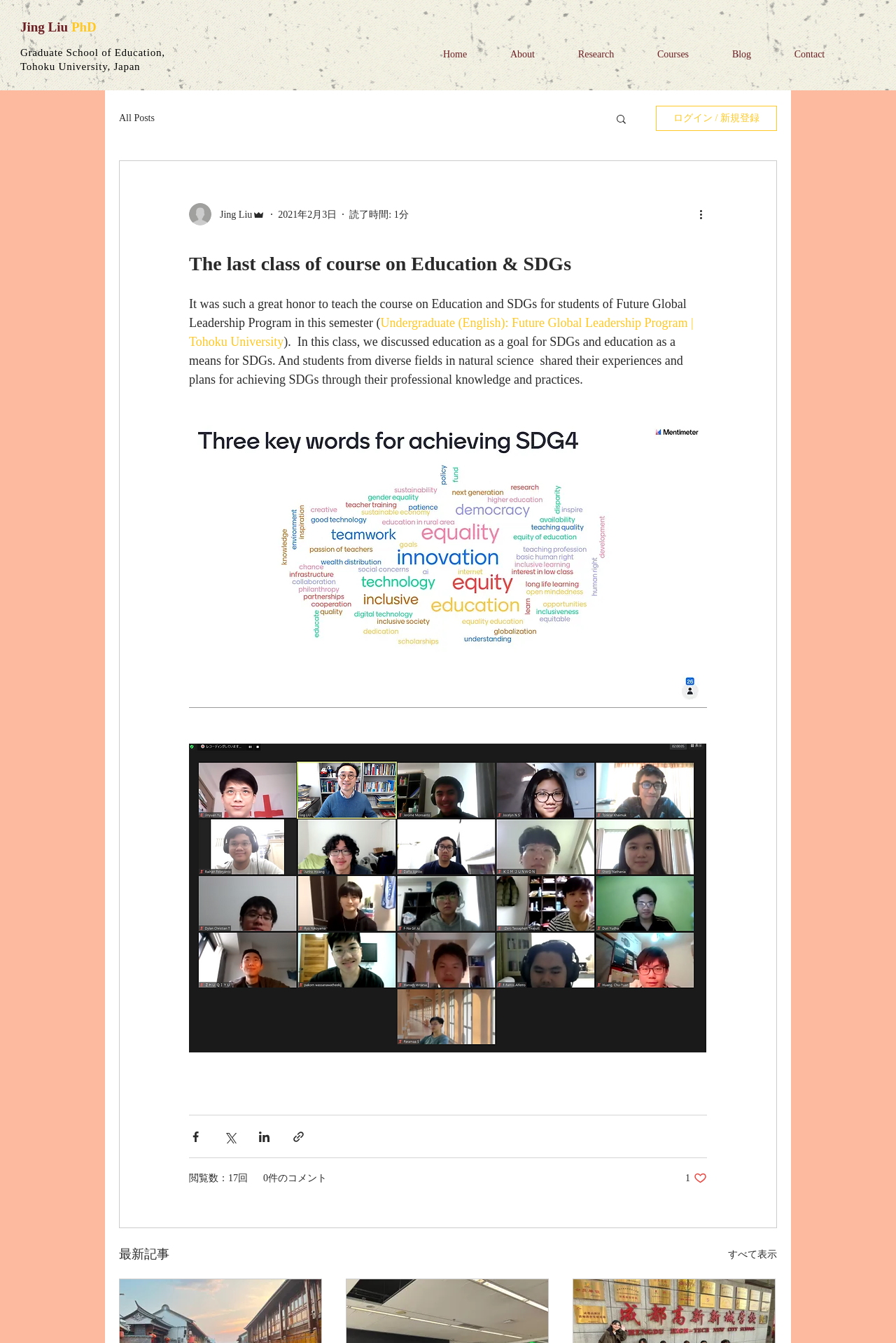What is the language of the undergraduate program?
Please respond to the question with a detailed and thorough explanation.

The language of the undergraduate program is mentioned in the link 'Undergraduate (English): Future Global Leadership Program | Tohoku University', which indicates that the program is taught in English.